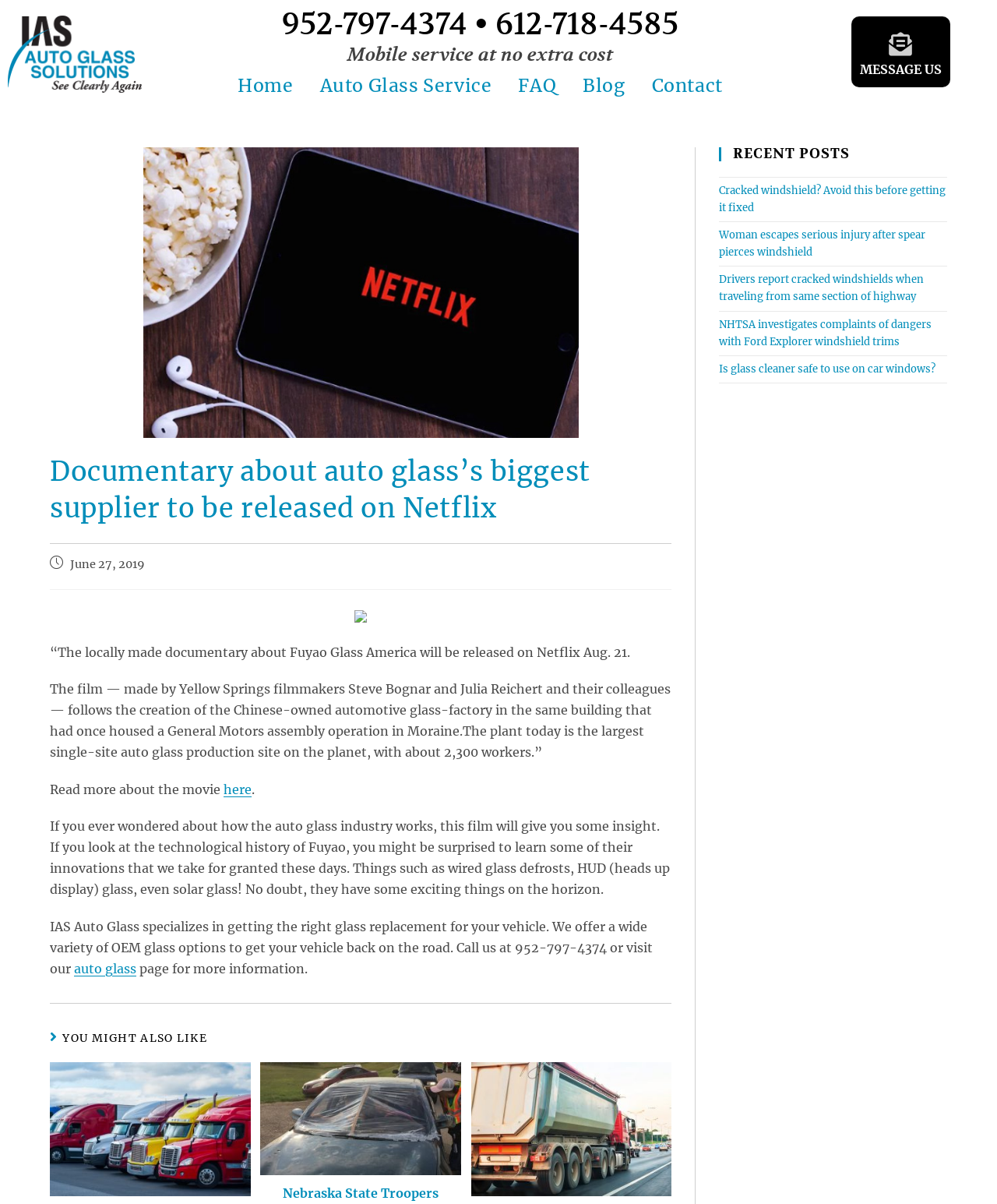Determine the bounding box coordinates of the clickable region to carry out the instruction: "Read more about the movie".

[0.224, 0.649, 0.252, 0.662]